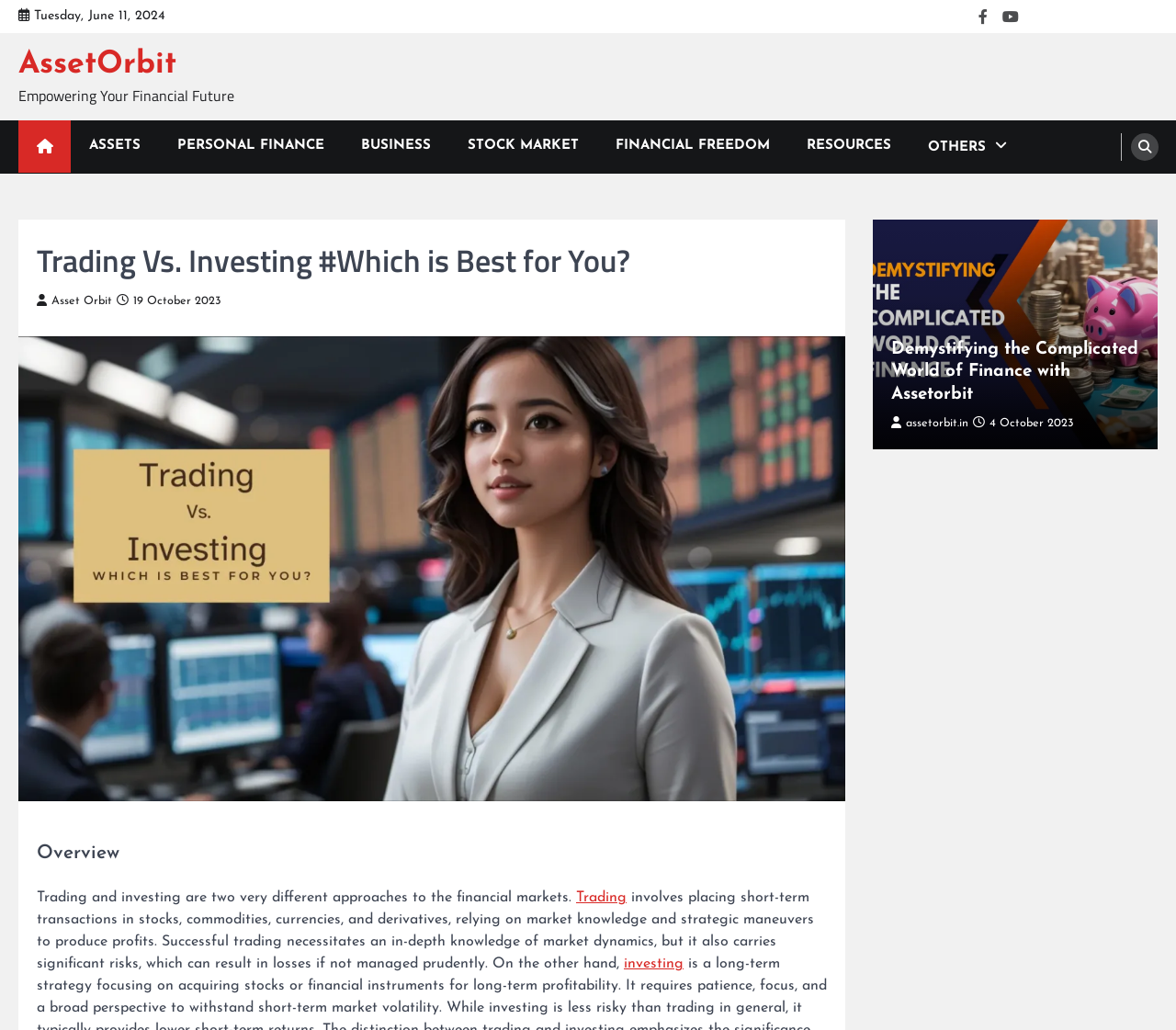Please determine the bounding box coordinates of the section I need to click to accomplish this instruction: "Explore the Stock Market".

[0.382, 0.116, 0.508, 0.167]